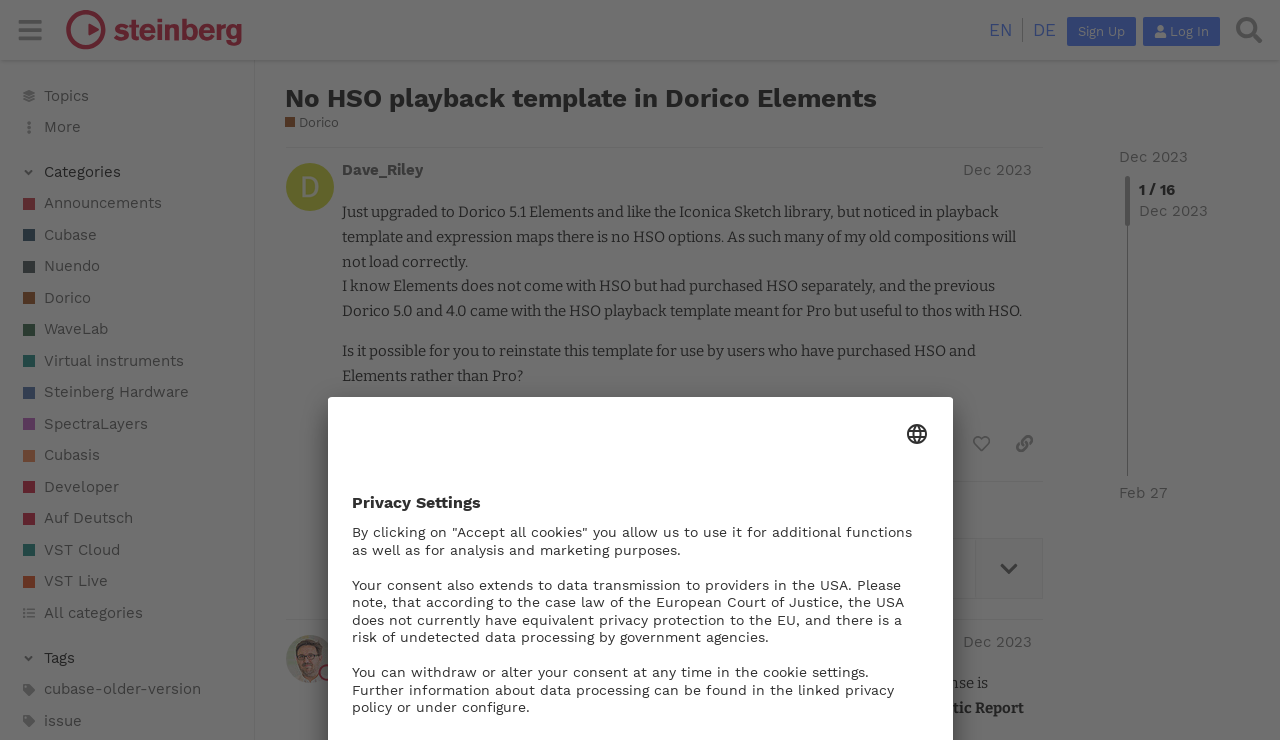Locate the bounding box coordinates of the element that needs to be clicked to carry out the instruction: "View the 'Dorico' category". The coordinates should be given as four float numbers ranging from 0 to 1, i.e., [left, top, right, bottom].

[0.0, 0.382, 0.199, 0.424]